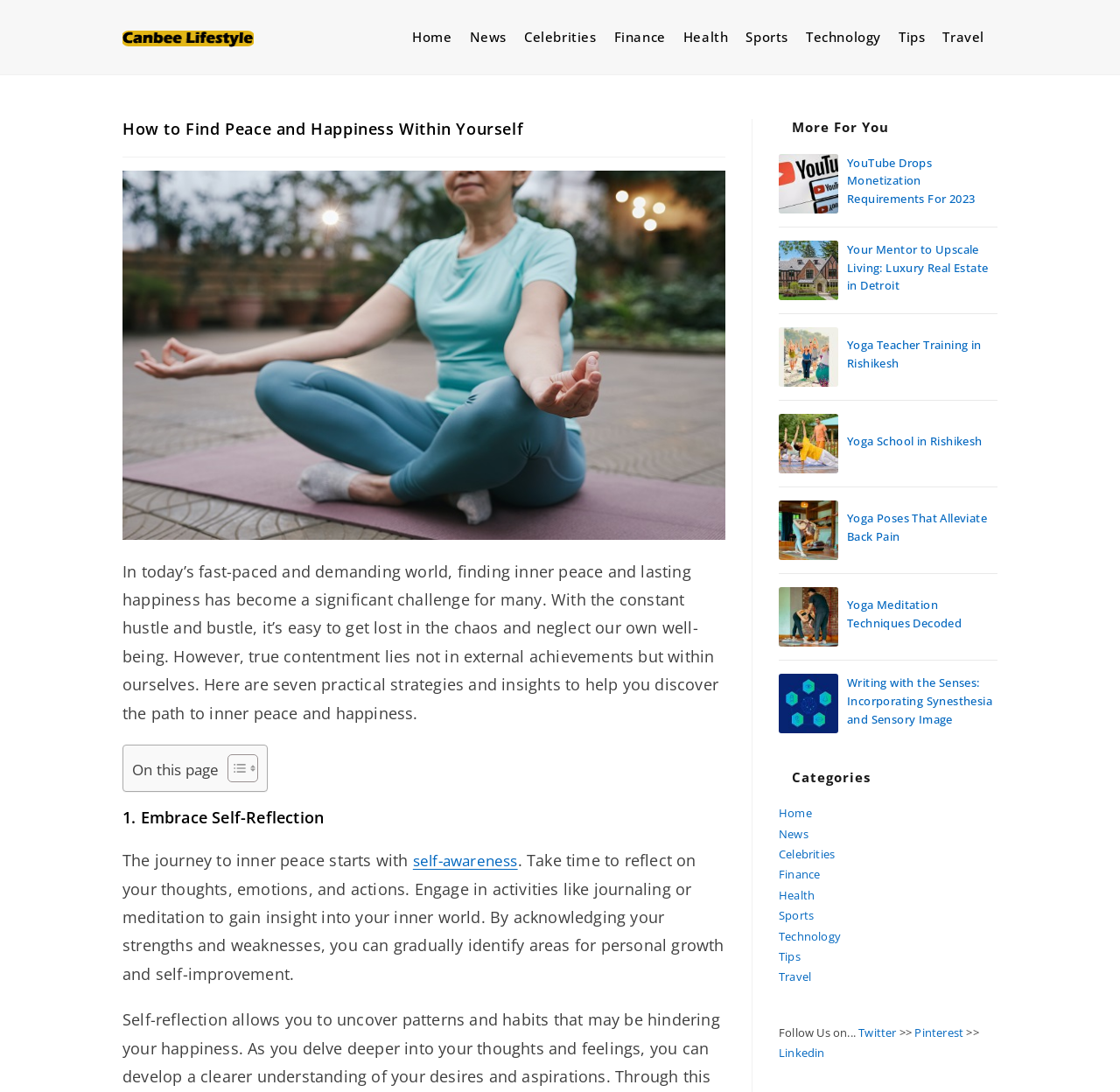Specify the bounding box coordinates of the region I need to click to perform the following instruction: "Click the 'Home' link". The coordinates must be four float numbers in the range of 0 to 1, i.e., [left, top, right, bottom].

[0.36, 0.0, 0.411, 0.068]